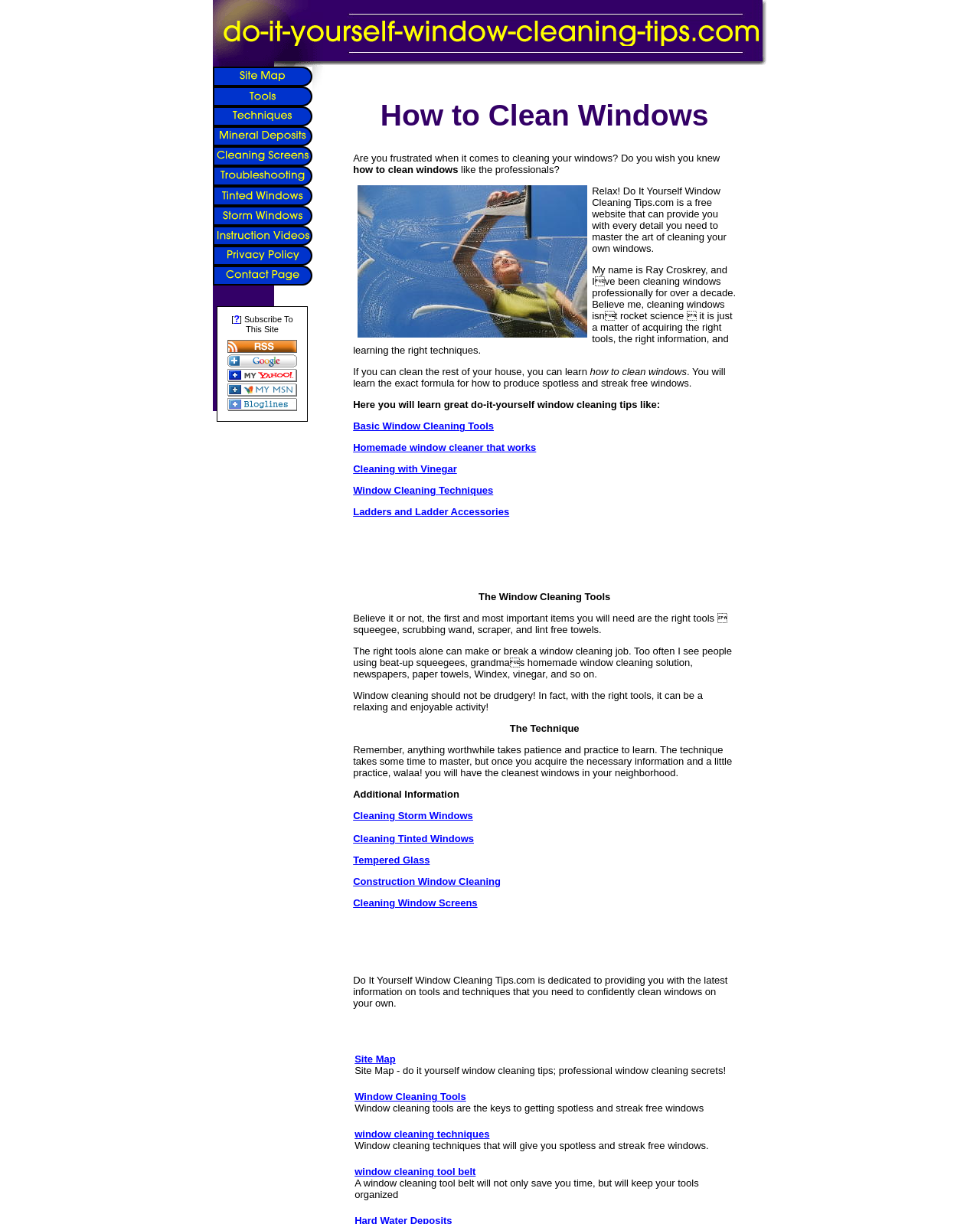Who is the author of this website?
Answer the question with detailed information derived from the image.

The author of this website is mentioned in the text as 'My name is Ray Croskrey, and I’ve been cleaning windows professionally for over a decade.'